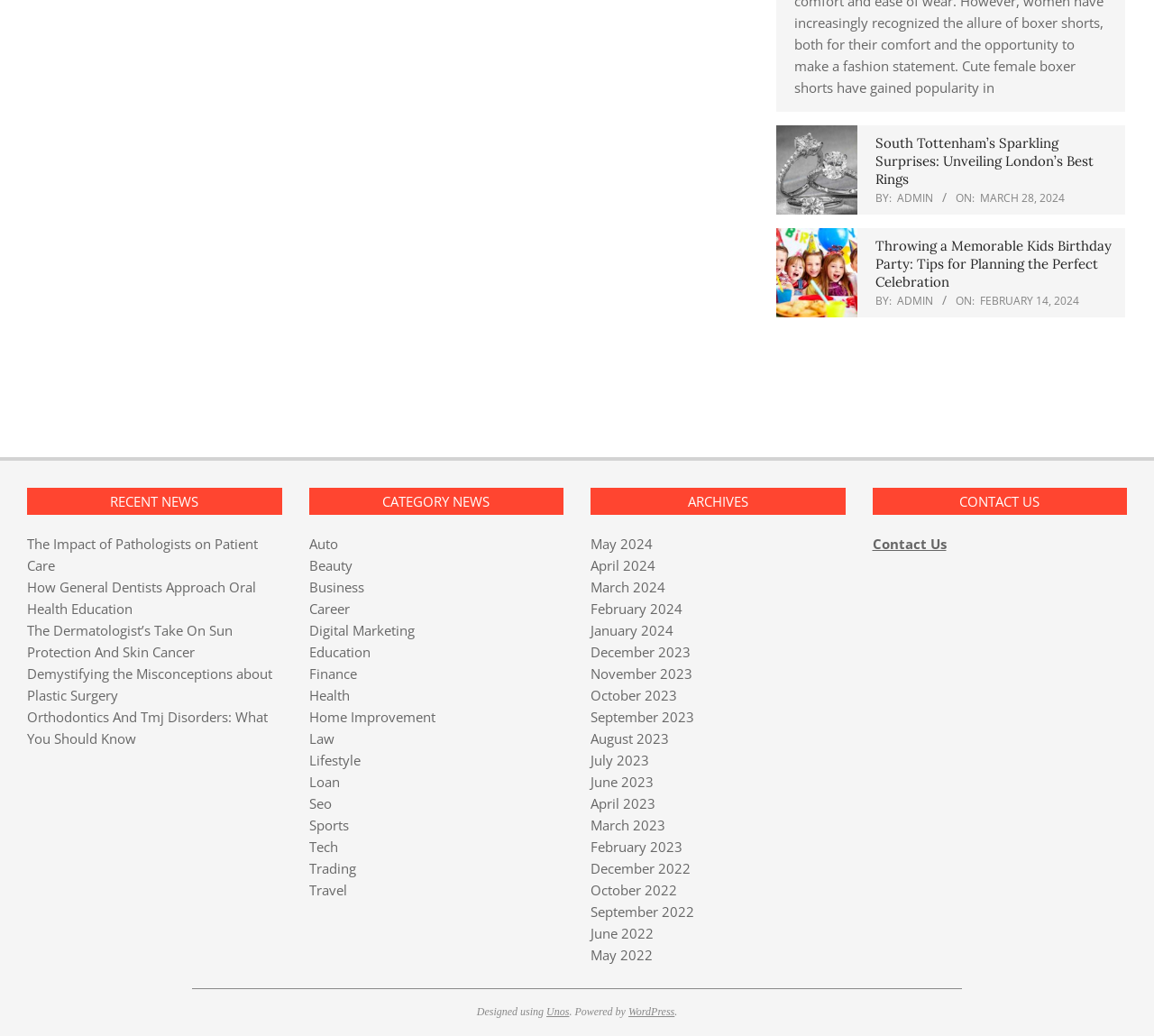What is the title of the first article?
Answer the question with a single word or phrase derived from the image.

South Tottenham’s Sparkling Surprises